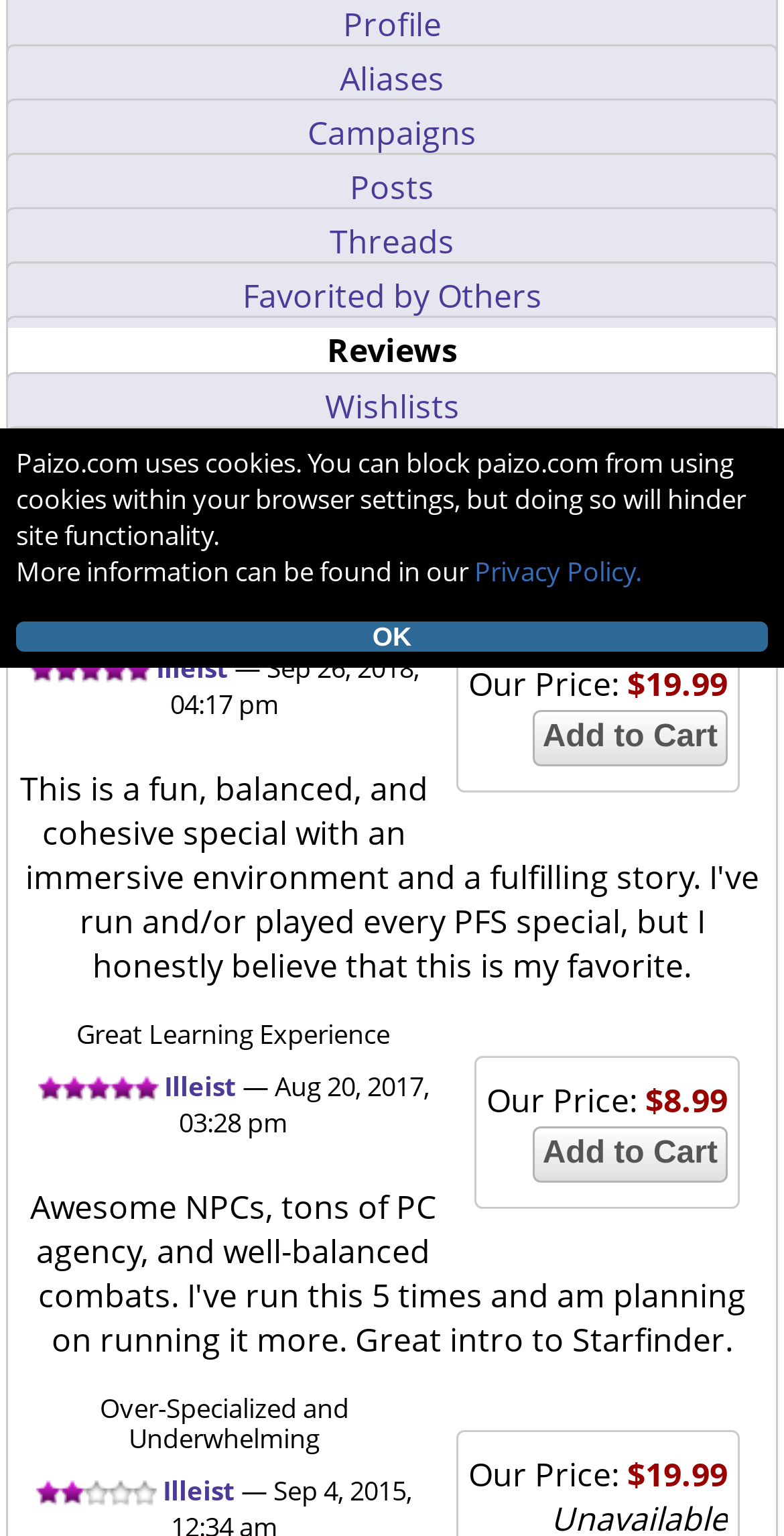Give the bounding box coordinates for the element described by: "Campaigns".

[0.392, 0.071, 0.608, 0.1]